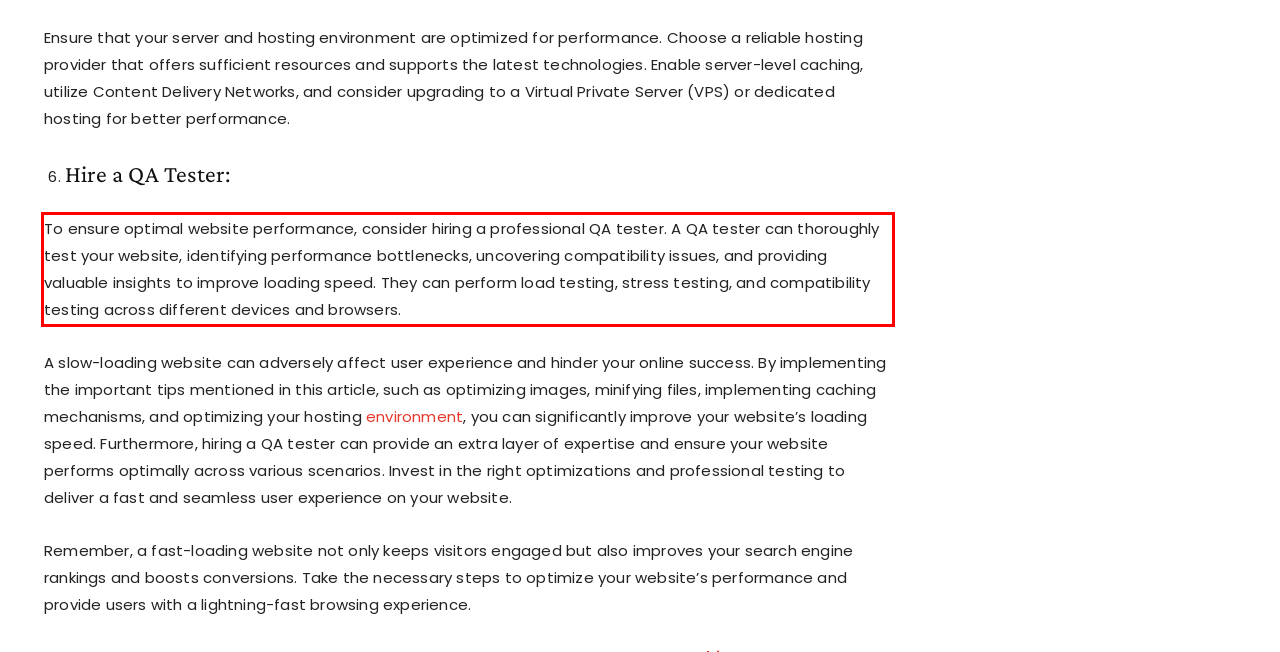You are provided with a screenshot of a webpage featuring a red rectangle bounding box. Extract the text content within this red bounding box using OCR.

To ensure optimal website performance, consider hiring a professional QA tester. A QA tester can thoroughly test your website, identifying performance bottlenecks, uncovering compatibility issues, and providing valuable insights to improve loading speed. They can perform load testing, stress testing, and compatibility testing across different devices and browsers.